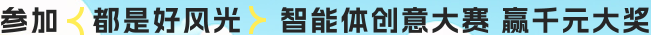What is the potential prize for the contest?
Kindly offer a detailed explanation using the data available in the image.

The banner mentions '赢千元大奖', which translates to 'win thousands in awards', indicating a substantial prize for the contest winners.